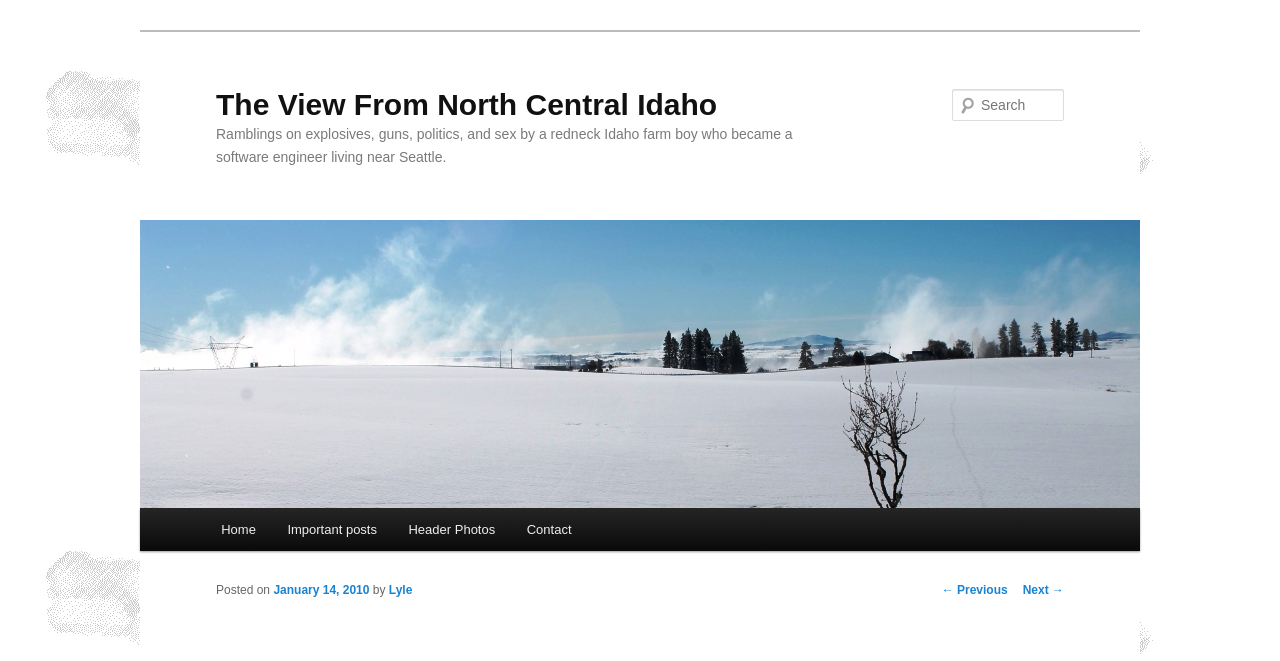Refer to the element description parent_node: Search name="s" placeholder="Search" and identify the corresponding bounding box in the screenshot. Format the coordinates as (top-left x, top-left y, bottom-right x, bottom-right y) with values in the range of 0 to 1.

[0.744, 0.135, 0.831, 0.183]